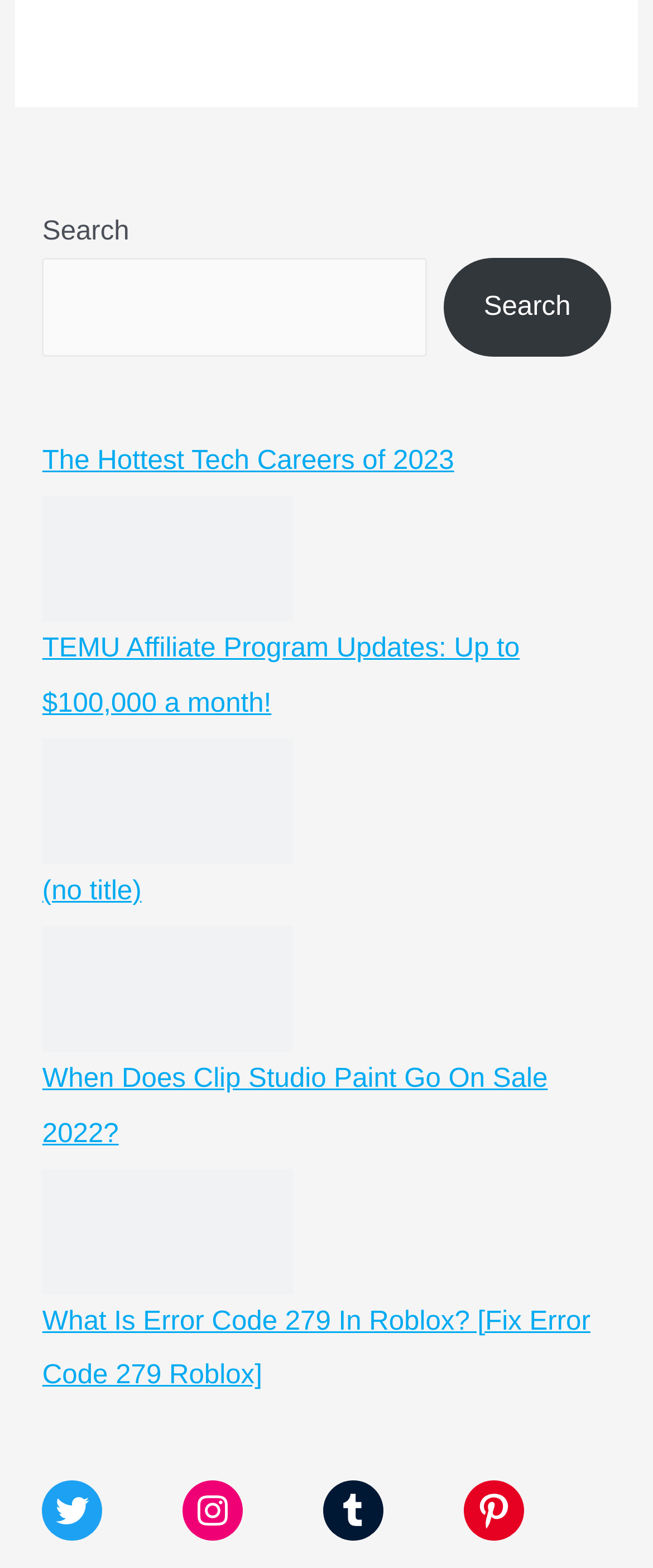Please answer the following question using a single word or phrase: 
How many image elements are present on the webpage?

5